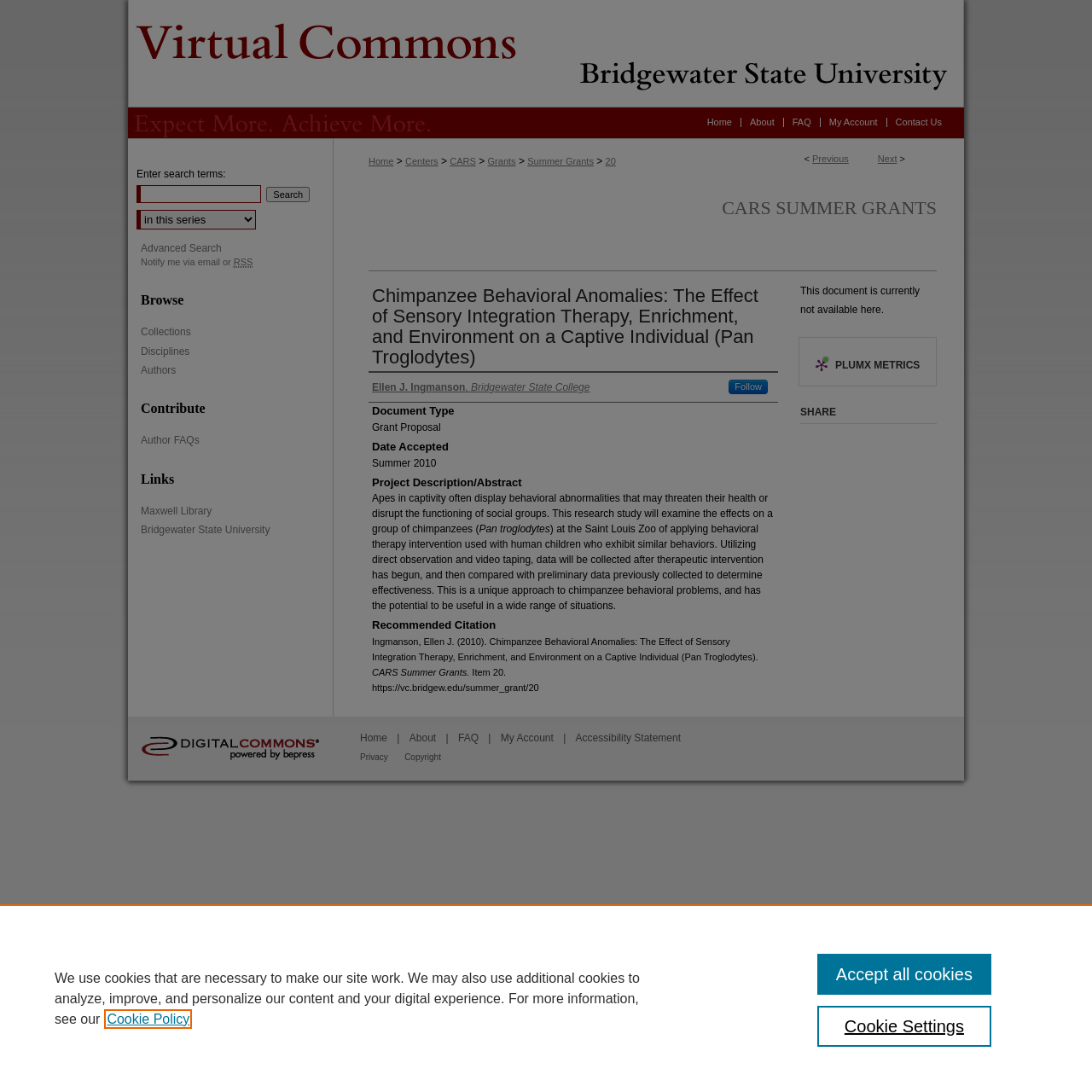Extract the bounding box for the UI element that matches this description: "Disciplines".

[0.129, 0.316, 0.305, 0.327]